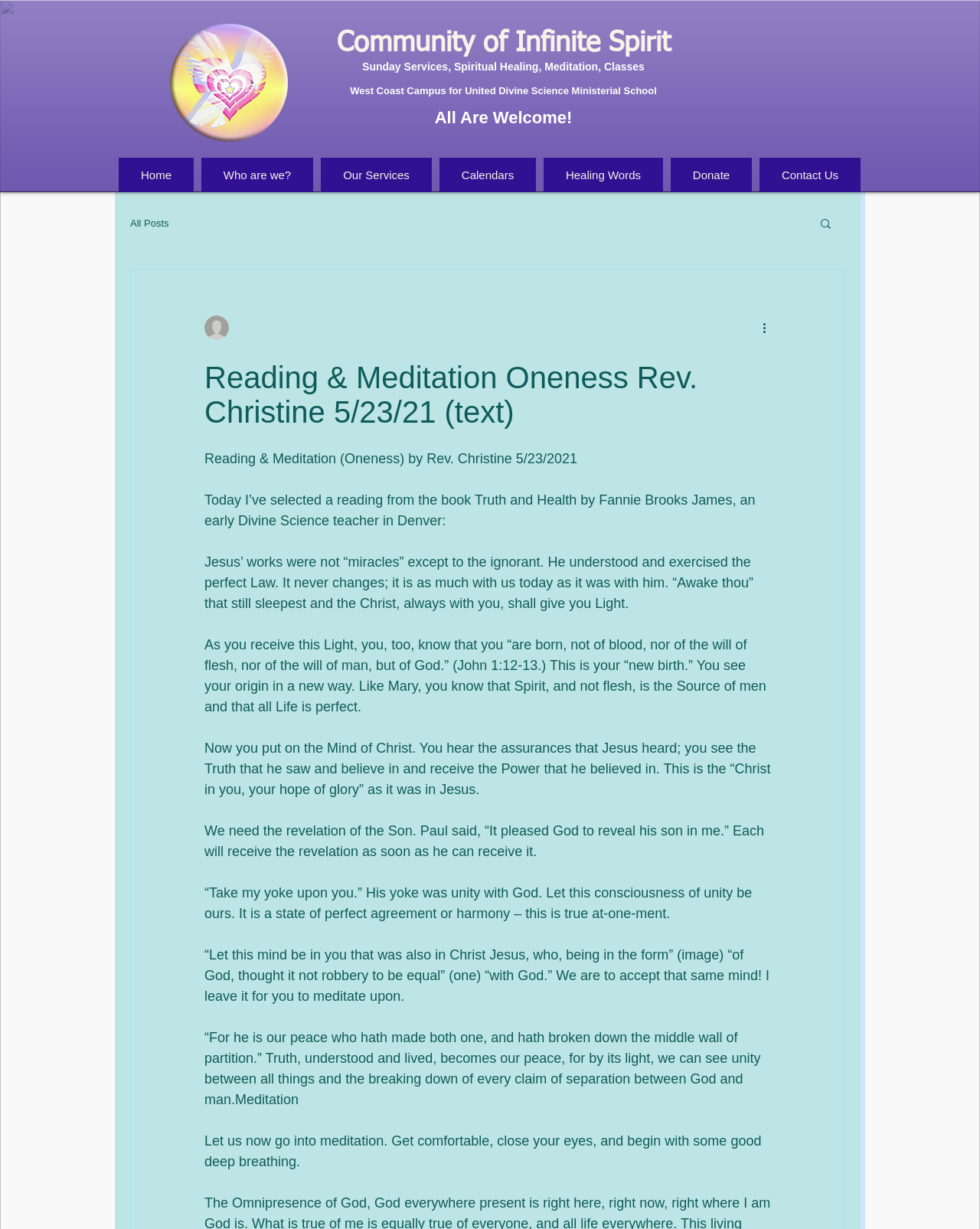Determine the bounding box coordinates of the clickable element necessary to fulfill the instruction: "Click the 'Donate' button". Provide the coordinates as four float numbers within the 0 to 1 range, i.e., [left, top, right, bottom].

[0.684, 0.128, 0.767, 0.156]